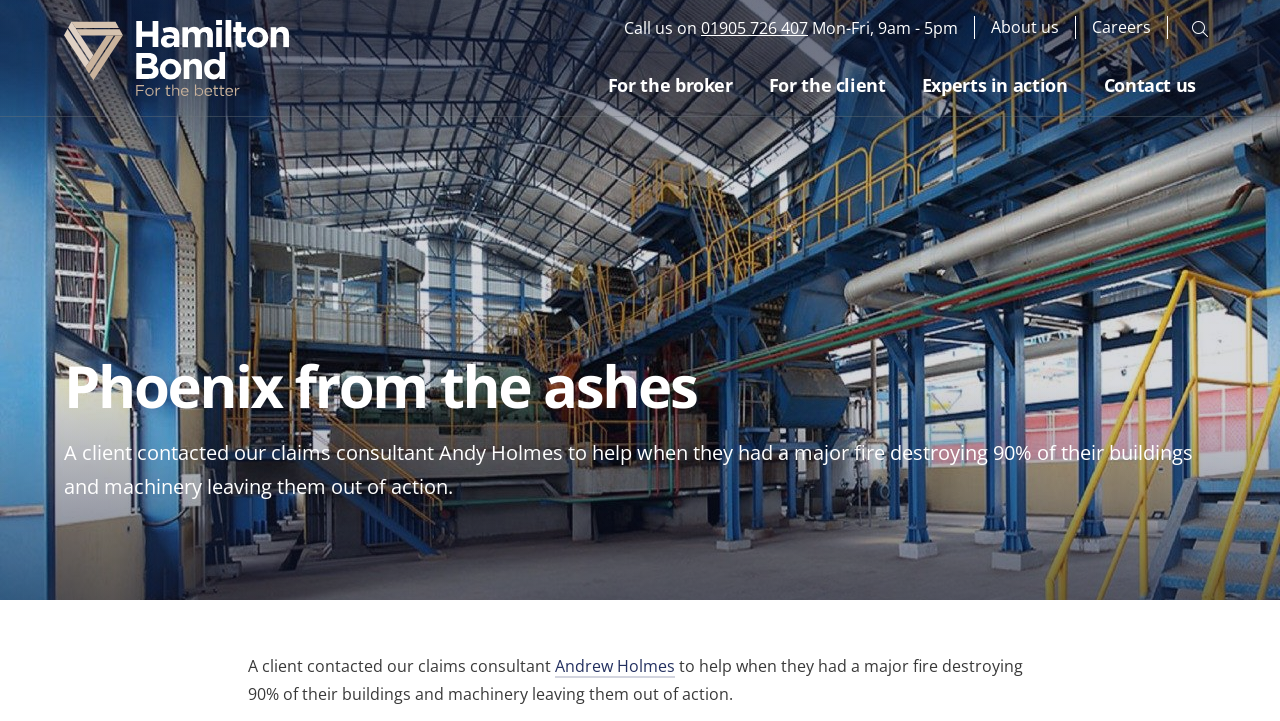Provide the bounding box coordinates of the area you need to click to execute the following instruction: "Expand the site search form".

[0.925, 0.016, 0.95, 0.06]